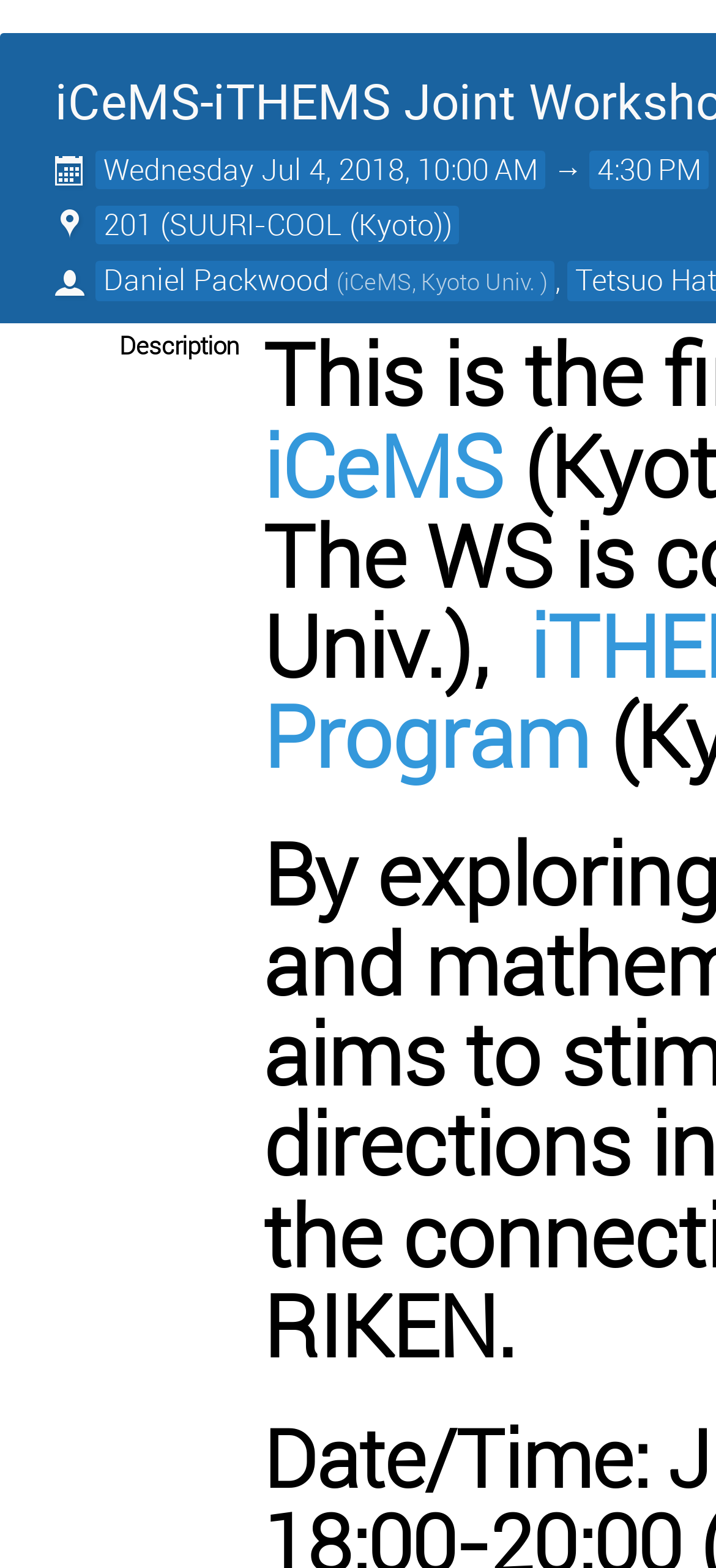What is the start date of the event?
Using the information from the image, answer the question thoroughly.

I found the start date of the event by looking at the 'Start/end date/time of the event' section, which contains a time element with the text 'Wednesday Jul 4, 2018, 10:00 AM'.